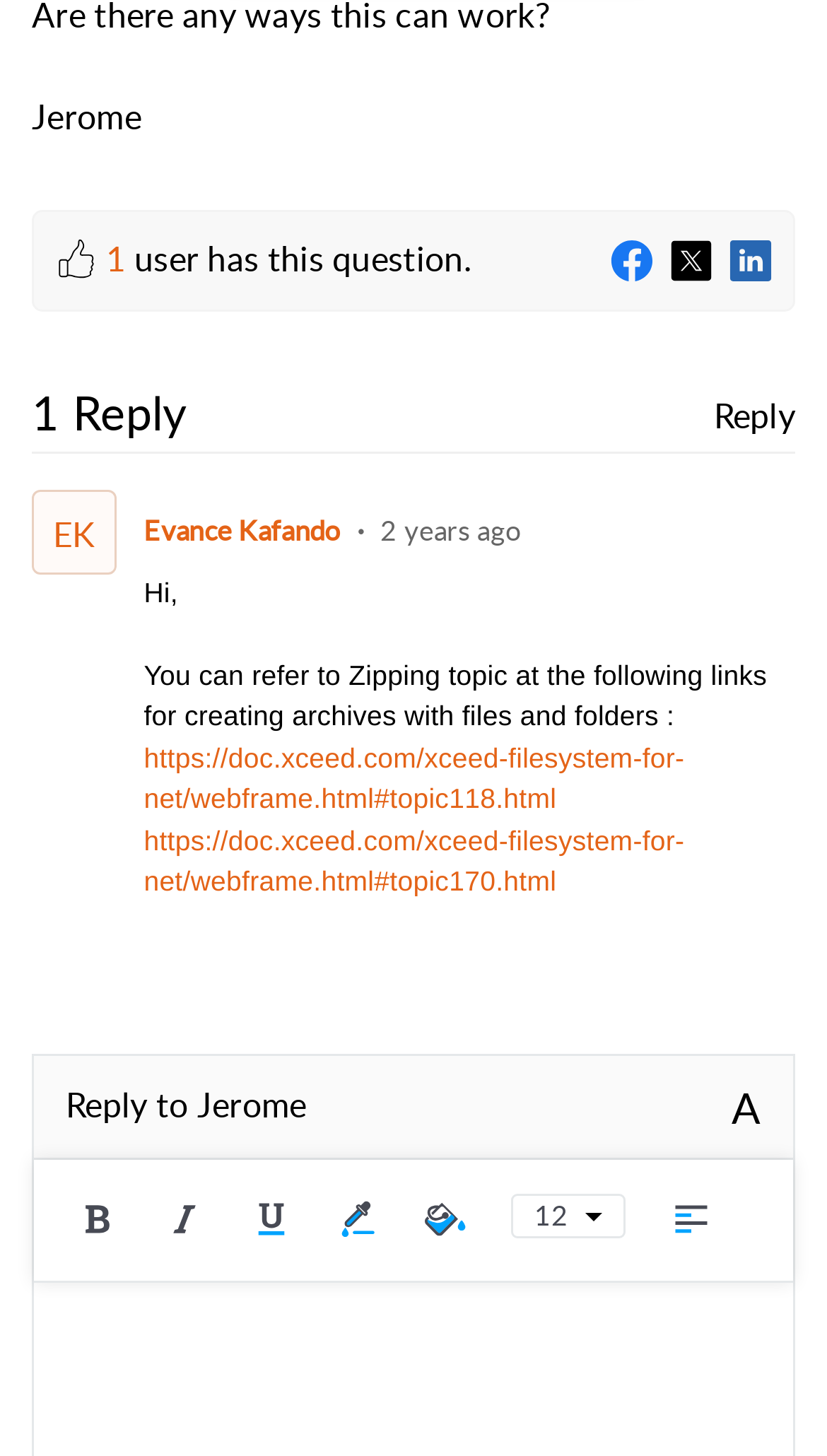Please identify the bounding box coordinates of the region to click in order to complete the given instruction: "Click on Bold". The coordinates should be four float numbers between 0 and 1, i.e., [left, top, right, bottom].

[0.079, 0.834, 0.156, 0.866]